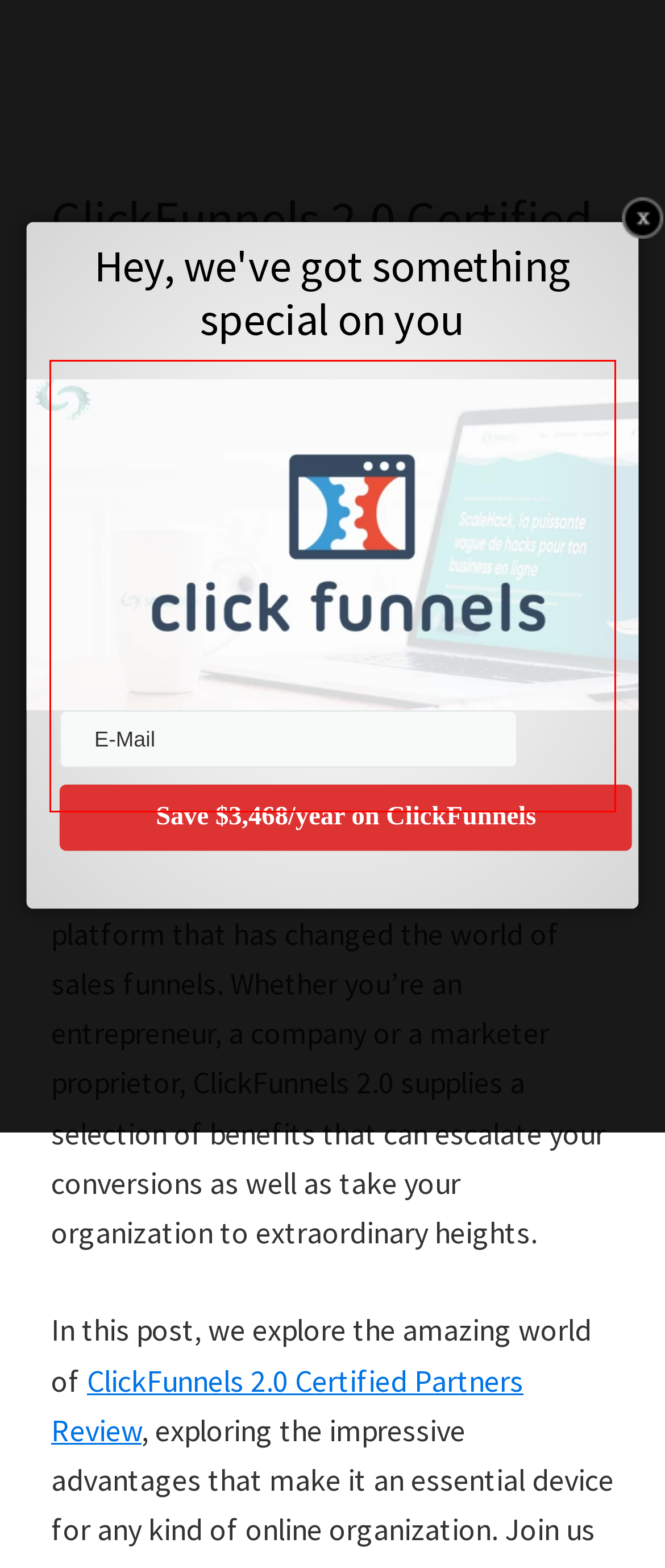Identify the text inside the red bounding box in the provided webpage screenshot and transcribe it.

In the digital age, where on the internet companies are flourishing and competitors is strong, the power of a reliable sales funnel can not be undervalued. It’s the difference in between simple survival and skyrocketing success. With numerous advertising tools flooding the market, how can you ensure you choose the ideal one to optimize your business’s capacity?